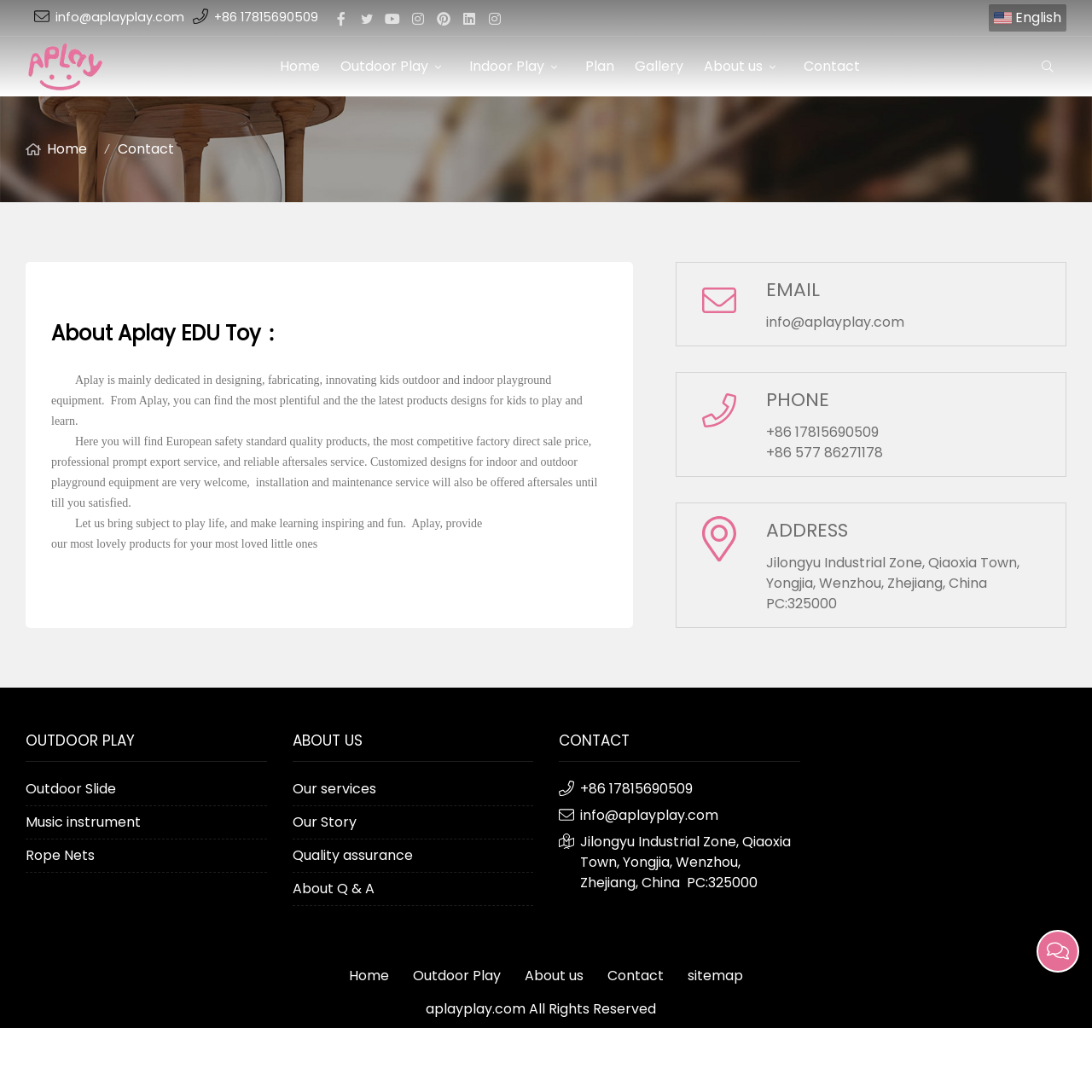What is the language of the webpage?
Analyze the screenshot and provide a detailed answer to the question.

The static text 'English' is present on the webpage, indicating that the language of the webpage is English.